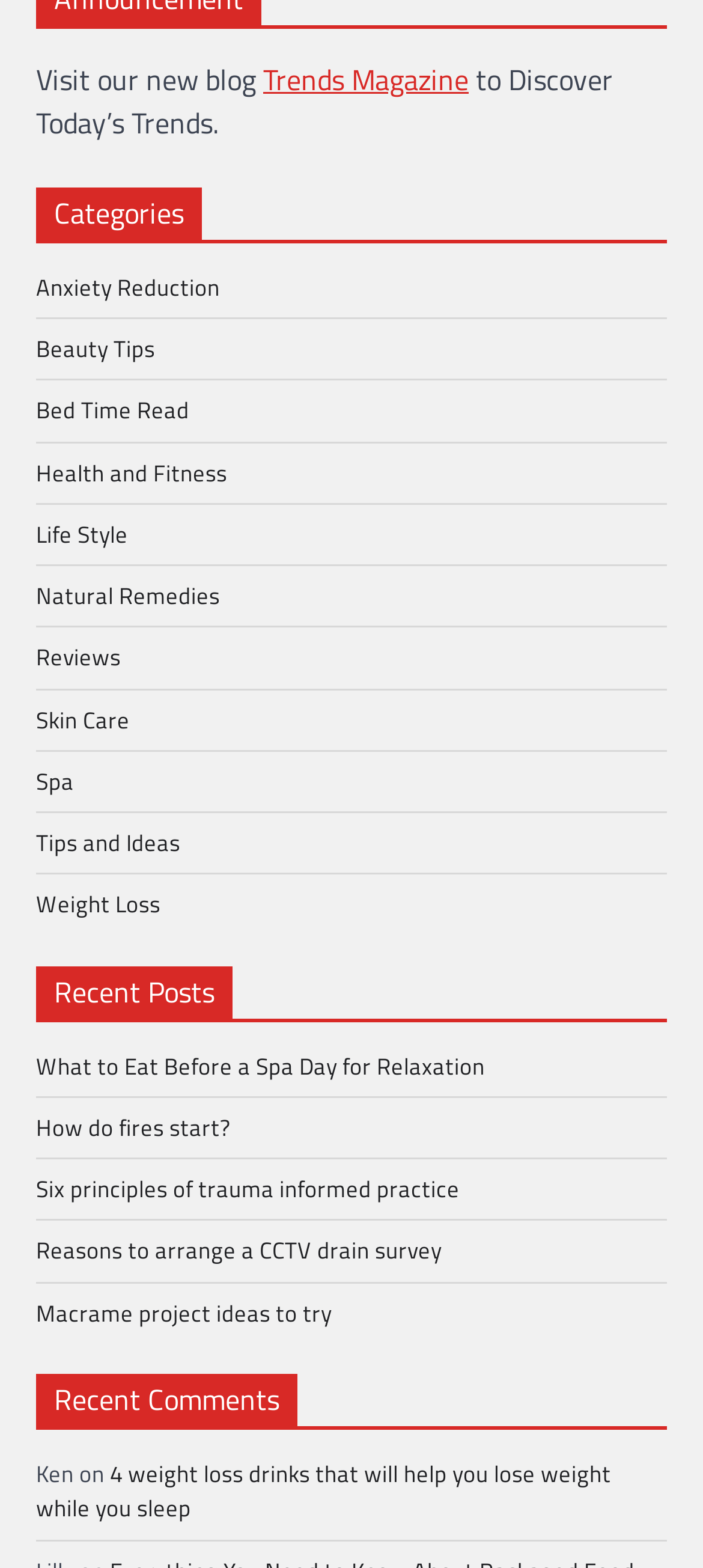Please specify the bounding box coordinates of the region to click in order to perform the following instruction: "Read about Anxiety Reduction".

[0.051, 0.171, 0.313, 0.194]